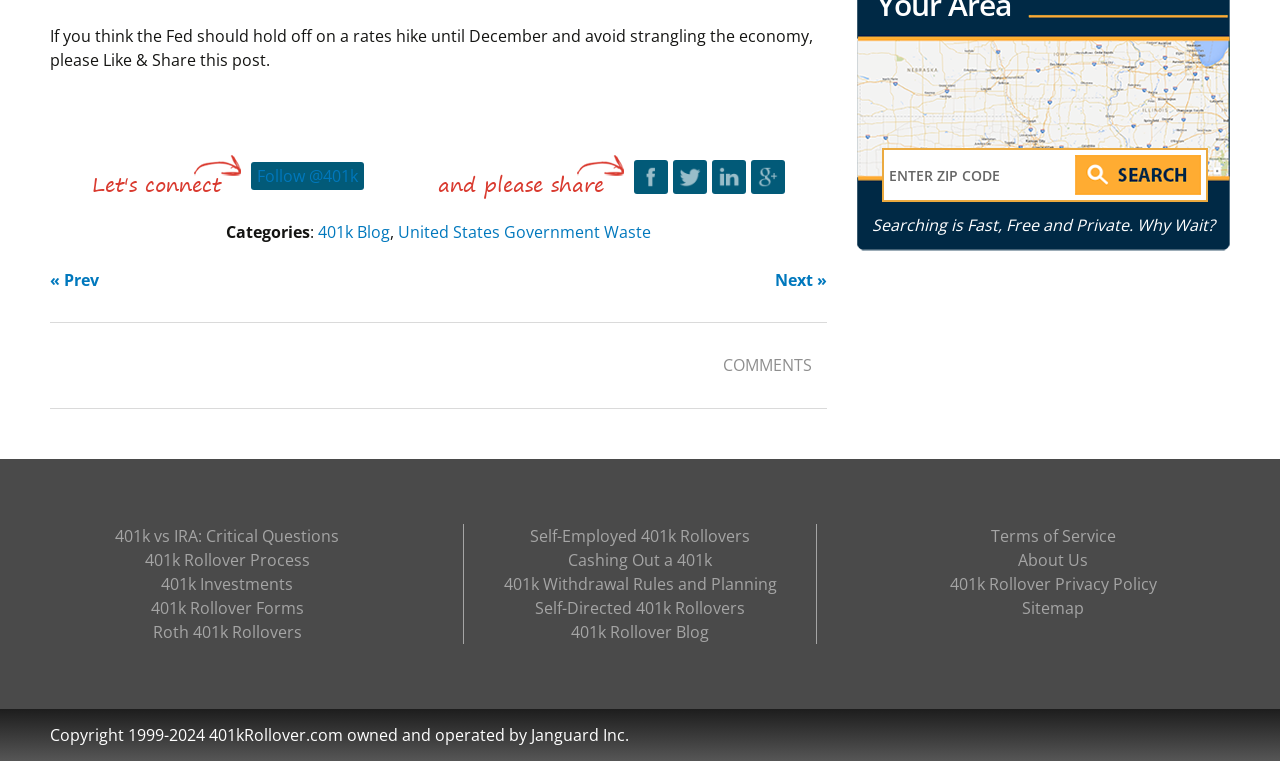Based on the visual content of the image, answer the question thoroughly: What is the function of the 'ENTER ZIP CODE' textbox?

The 'ENTER ZIP CODE' textbox is likely used to search for something, possibly related to 401k plans or financial services, in a specific geographic area. The presence of a search button next to the textbox suggests that users can enter their zip code and search for relevant information.